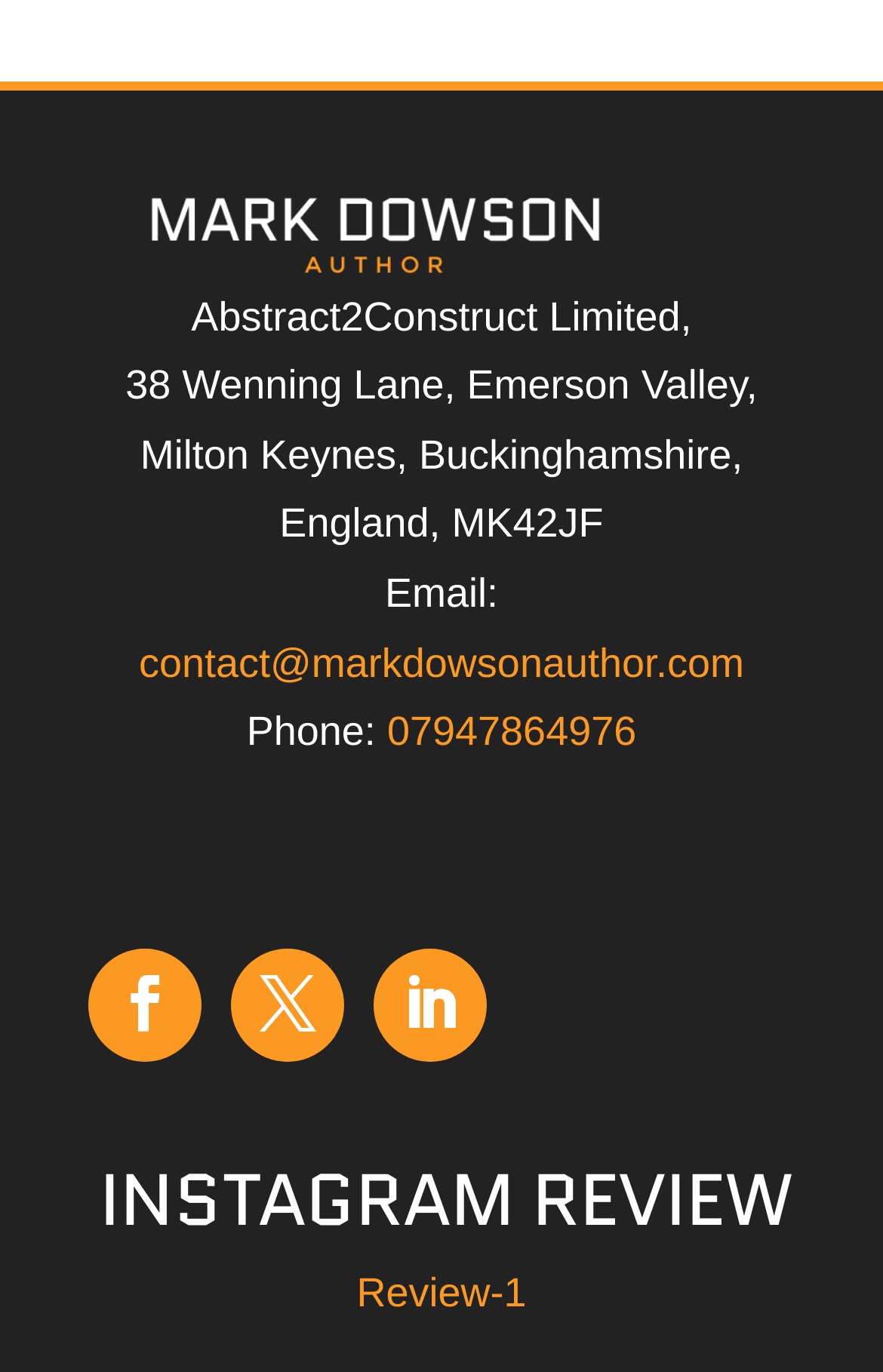Determine the bounding box coordinates for the UI element described. Format the coordinates as (top-left x, top-left y, bottom-right x, bottom-right y) and ensure all values are between 0 and 1. Element description: RSS

[0.423, 0.691, 0.551, 0.773]